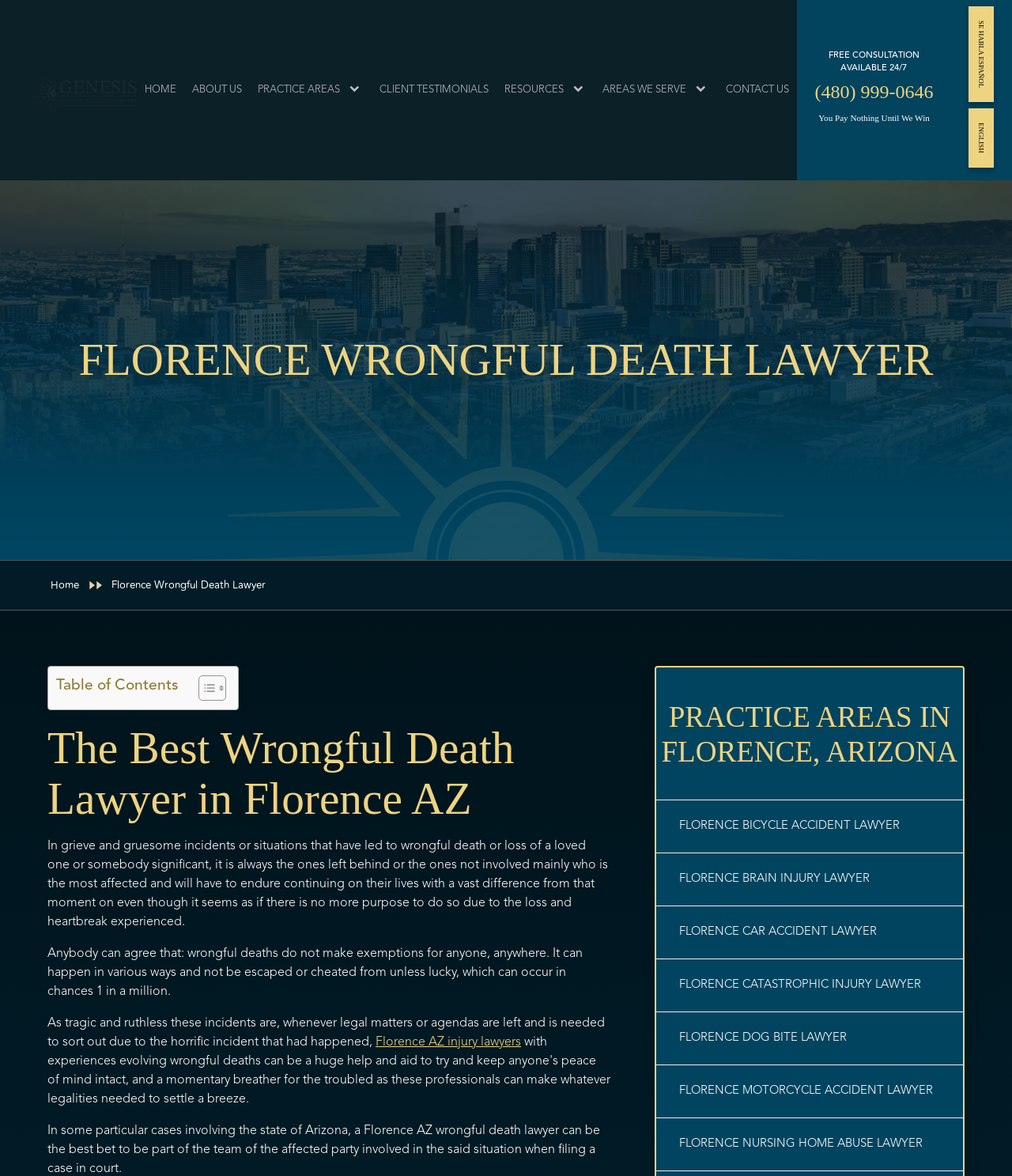Find the bounding box coordinates of the area that needs to be clicked in order to achieve the following instruction: "Click FLORENCE WRONGFUL DEATH LAWYER". The coordinates should be specified as four float numbers between 0 and 1, i.e., [left, top, right, bottom].

[0.044, 0.284, 0.956, 0.329]